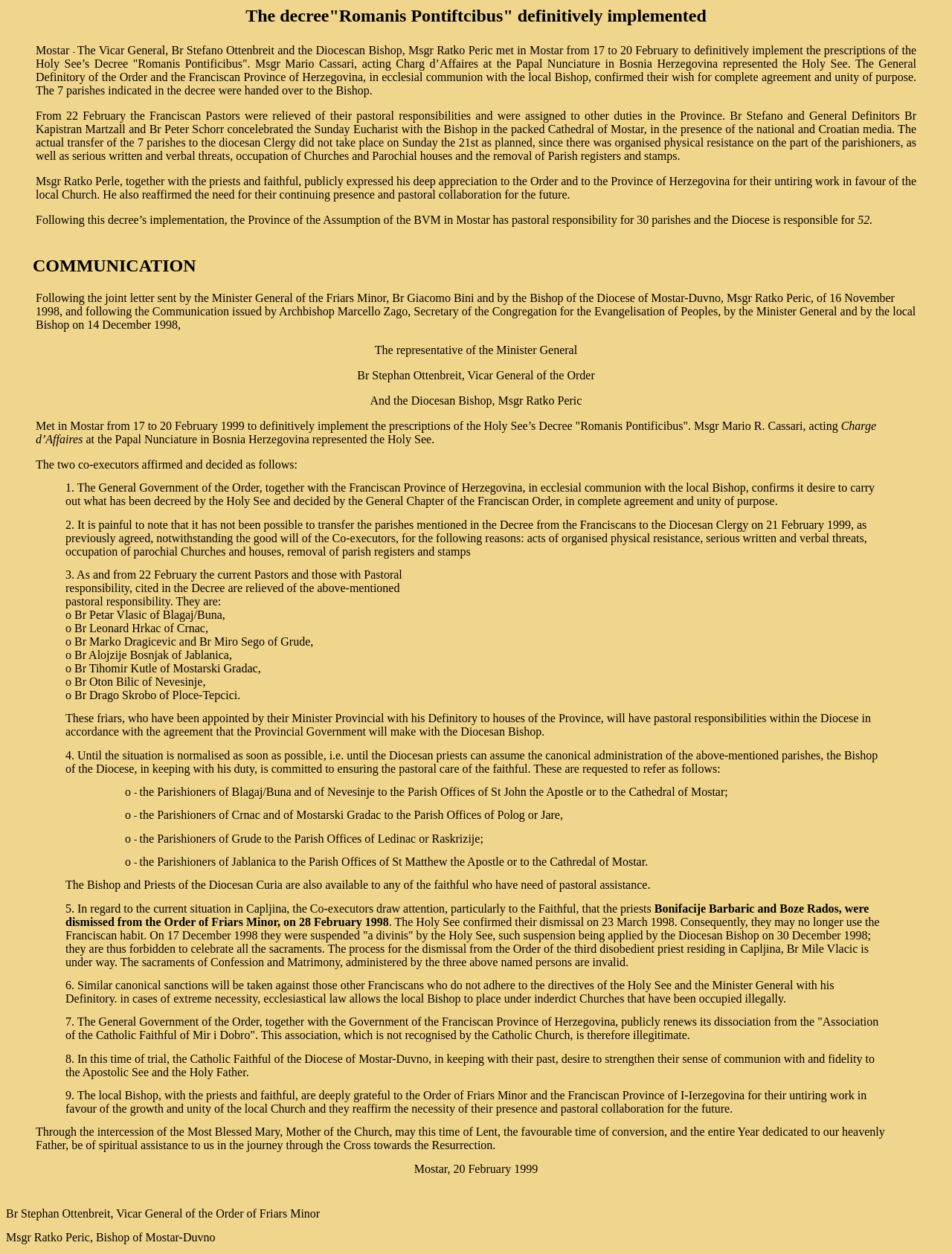Please examine the image and provide a detailed answer to the question: How many parishes were handed over to the Bishop?

According to the text, the 7 parishes indicated in the decree were handed over to the Bishop, as stated in the sentence 'The 7 parishes indicated in the decree were handed over to the Bishop.'